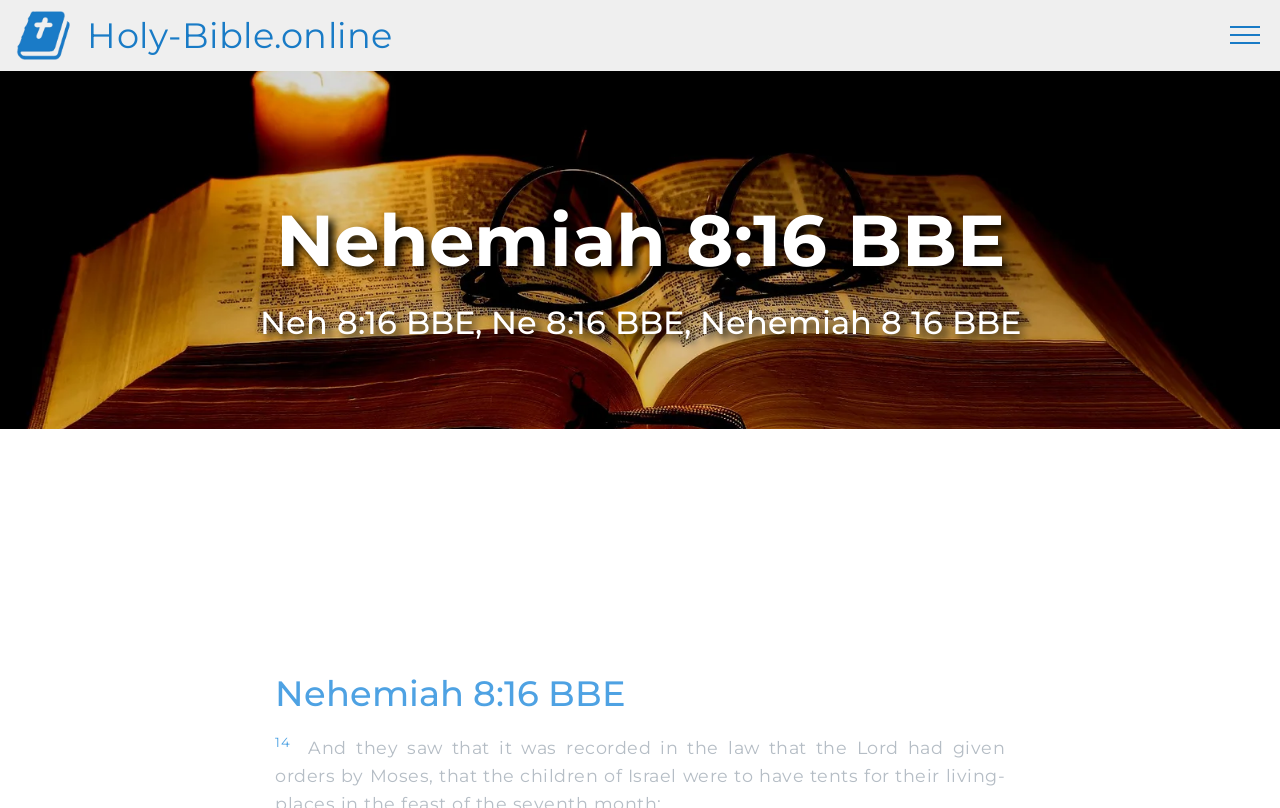What is the name of the Bible chapter?
Using the information from the image, give a concise answer in one word or a short phrase.

Nehemiah 8